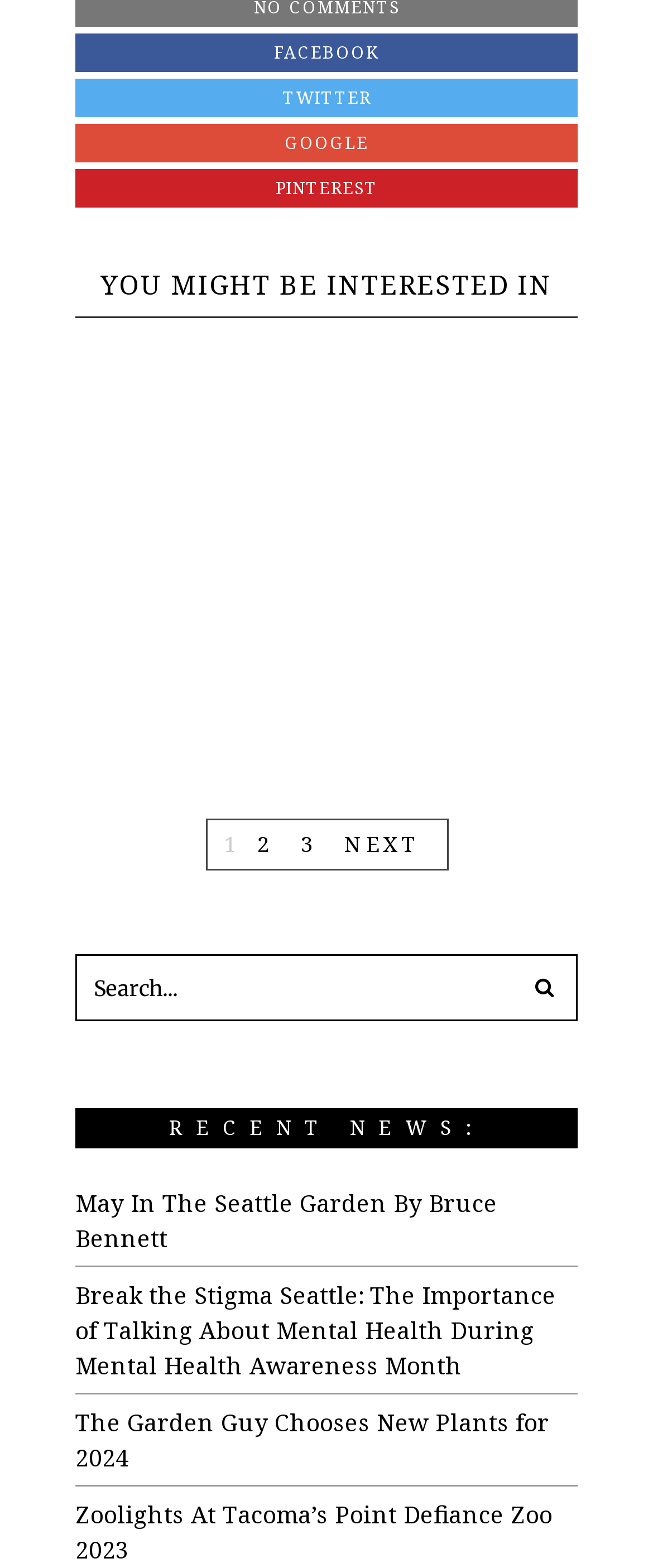Please determine the bounding box of the UI element that matches this description: Senator Maria Cantwell. The coordinates should be given as (top-left x, top-left y, bottom-right x, bottom-right y), with all values between 0 and 1.

[0.389, 0.331, 0.579, 0.398]